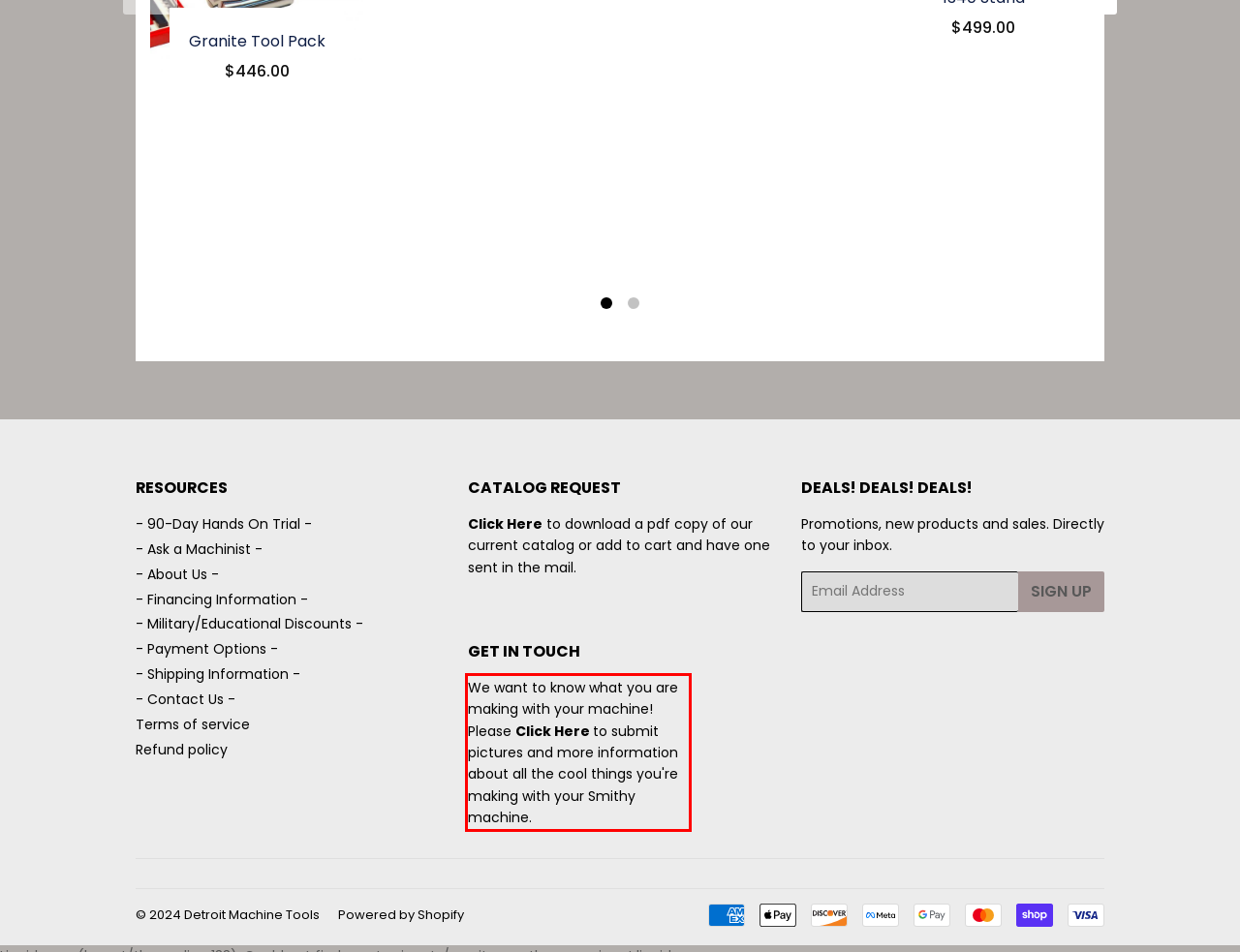You are given a screenshot showing a webpage with a red bounding box. Perform OCR to capture the text within the red bounding box.

We want to know what you are making with your machine! Please Click Here to submit pictures and more information about all the cool things you're making with your Smithy machine.